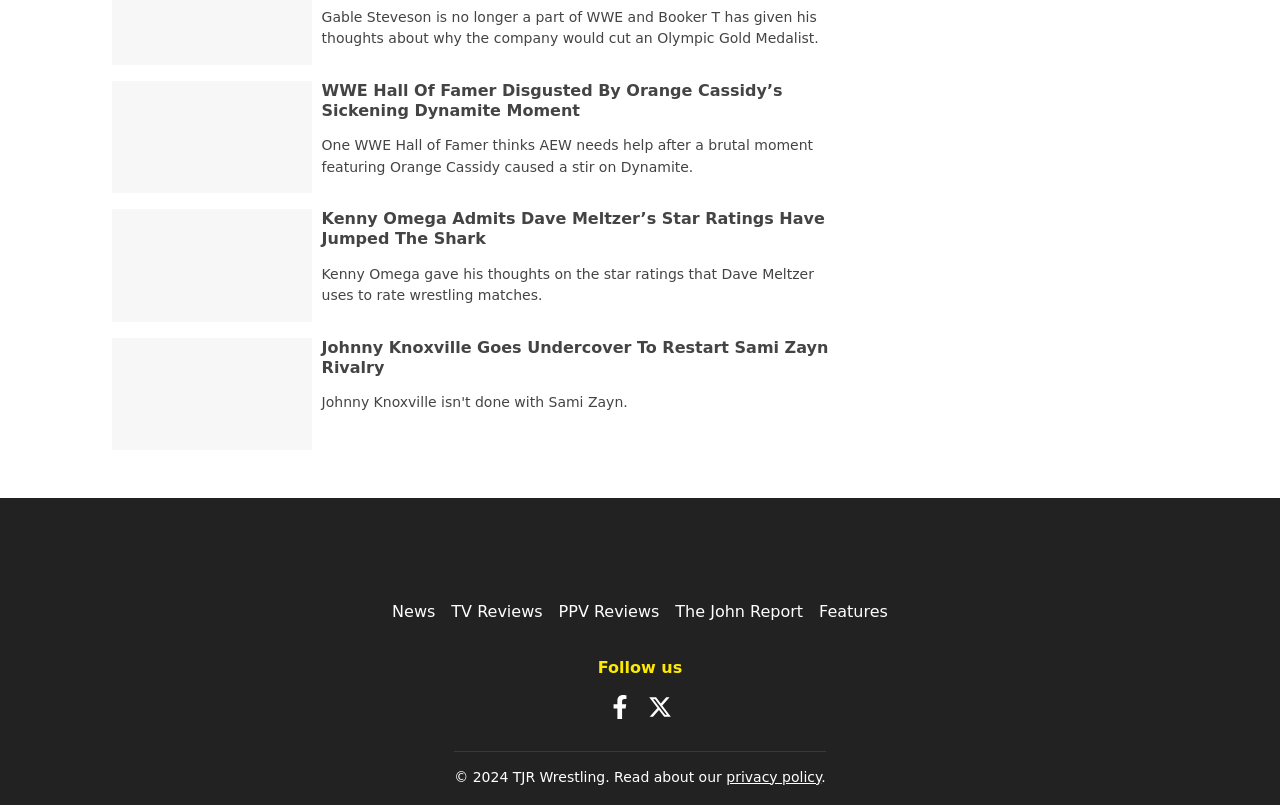How many articles are listed on the page? Based on the screenshot, please respond with a single word or phrase.

3